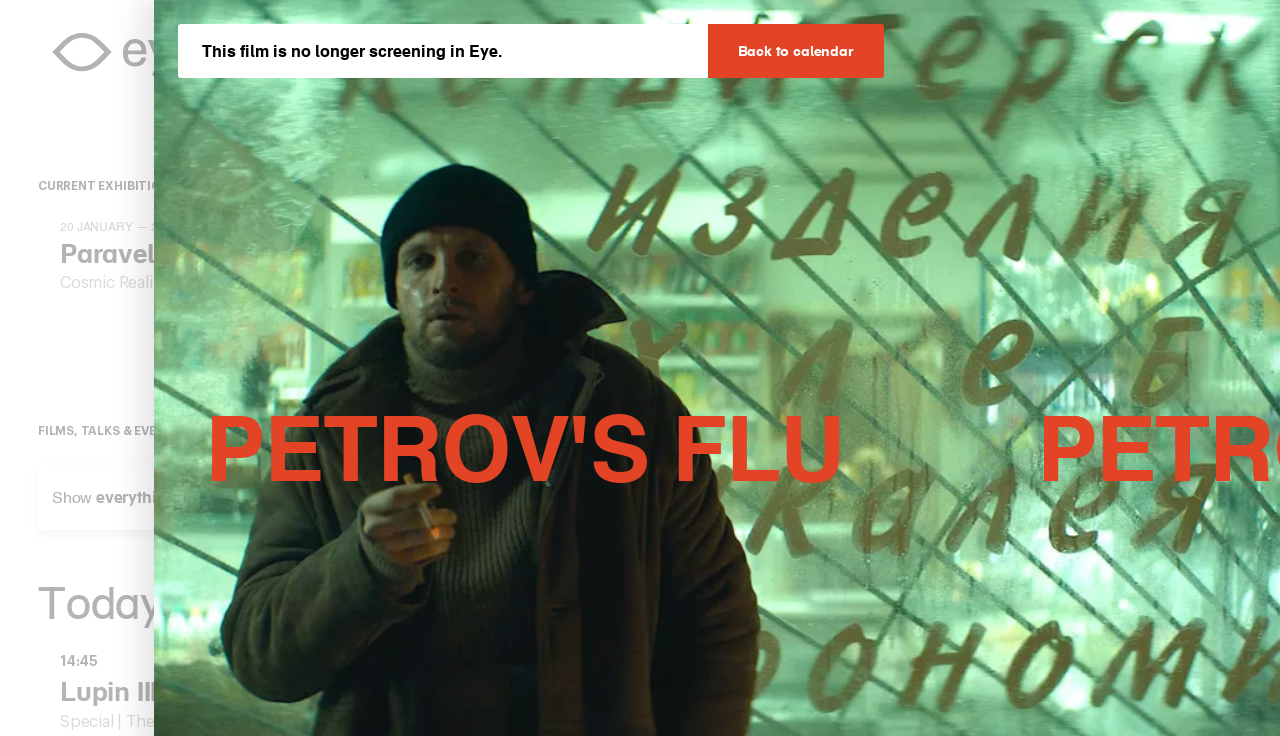What is the date range of the Paravel & Castaing-Taylor exhibition?
Craft a detailed and extensive response to the question.

I found the answer by looking at the StaticText element with the text '20 JANUARY — 20 MAY 2024' which is located near the heading element with the text 'Paravel & Castaing-Taylor'.